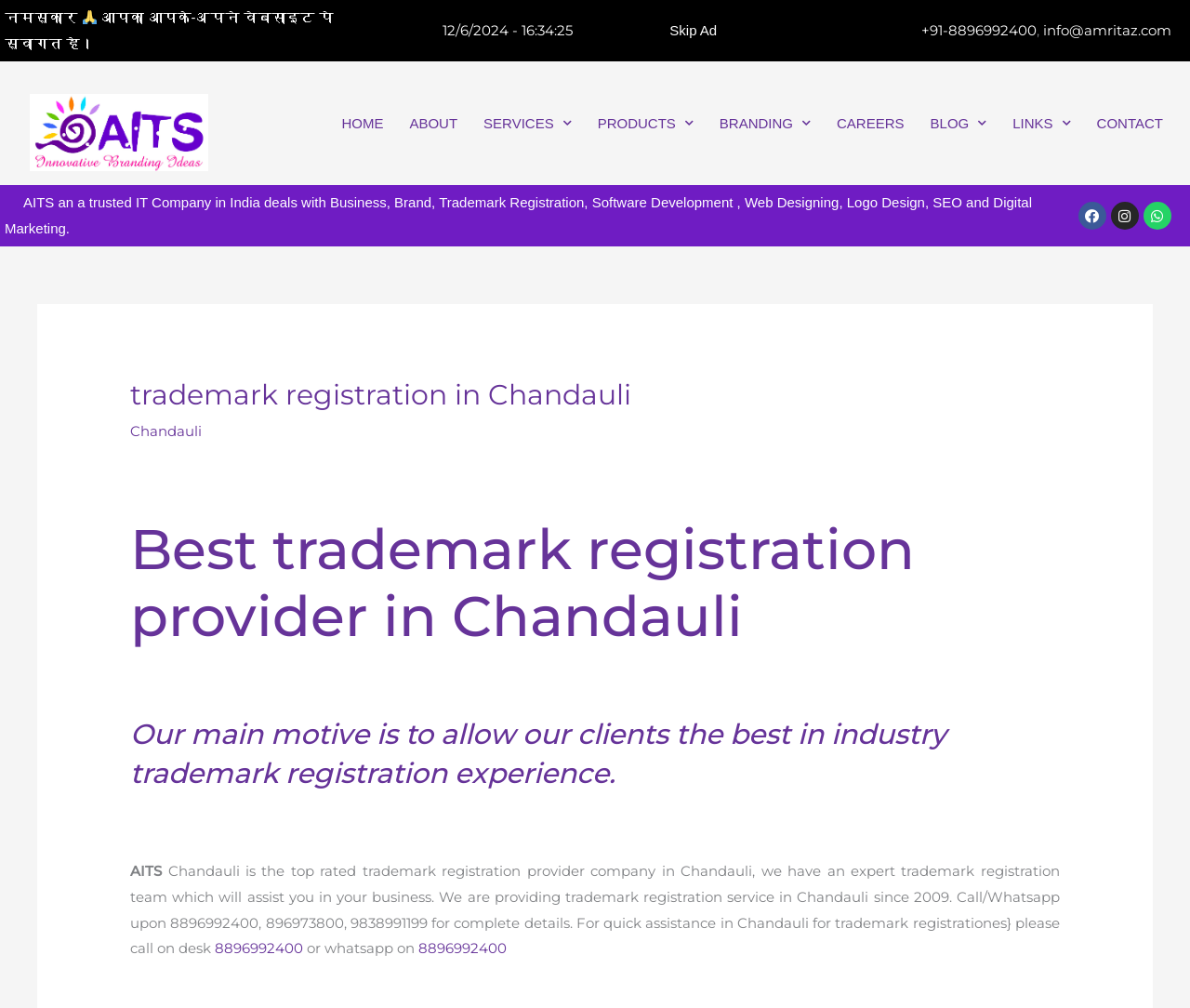Could you please study the image and provide a detailed answer to the question:
How many phone numbers are provided for trademark registration?

The webpage provides three phone numbers, 8896992400, 896973800, and 9838991199, for complete details about trademark registration.